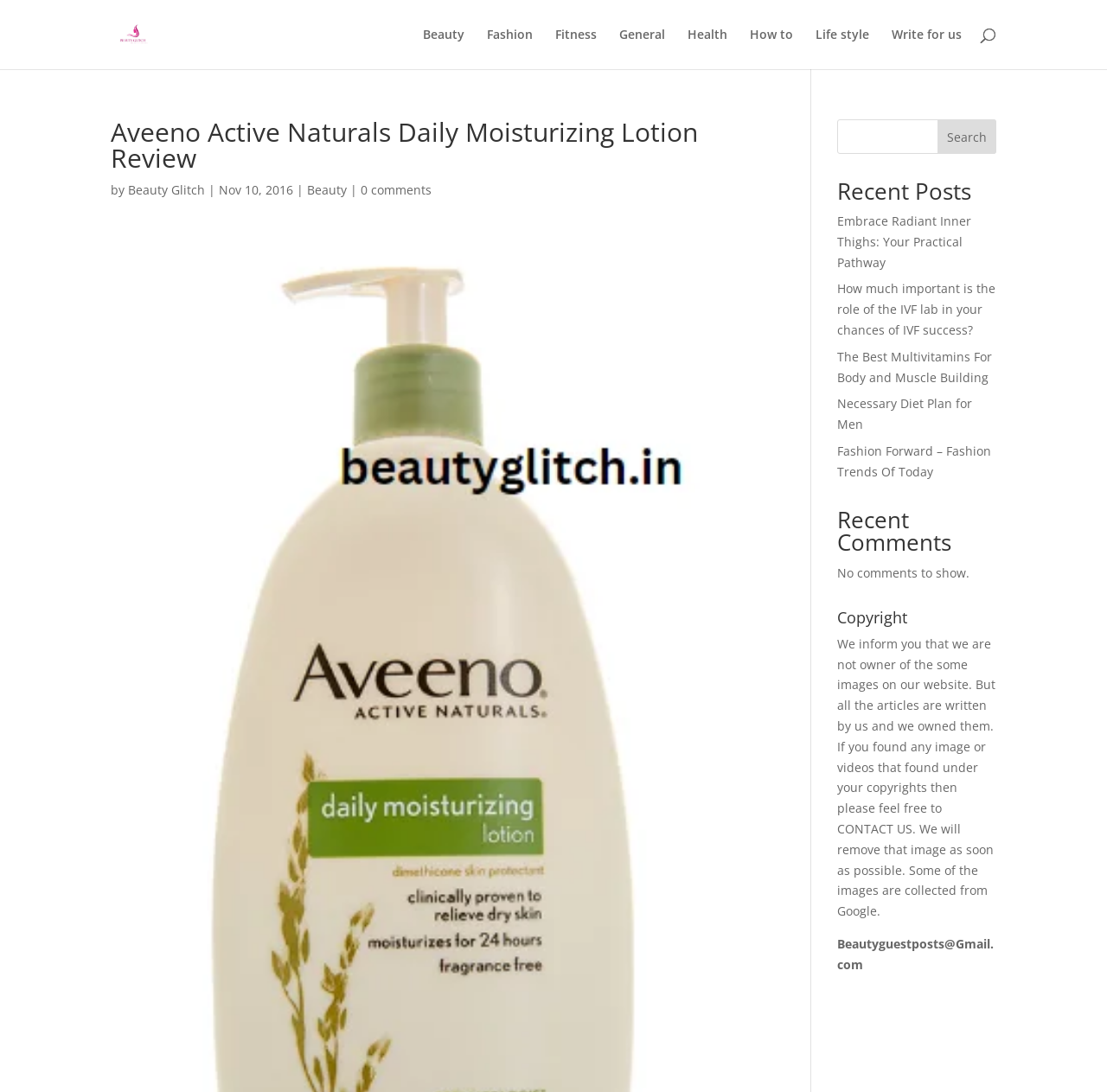Can you give a detailed response to the following question using the information from the image? What is the title of the current article?

I looked at the heading elements on the webpage and found a heading with the text 'Aveeno Active Naturals Daily Moisturizing Lotion Review'. This appears to be the title of the current article.